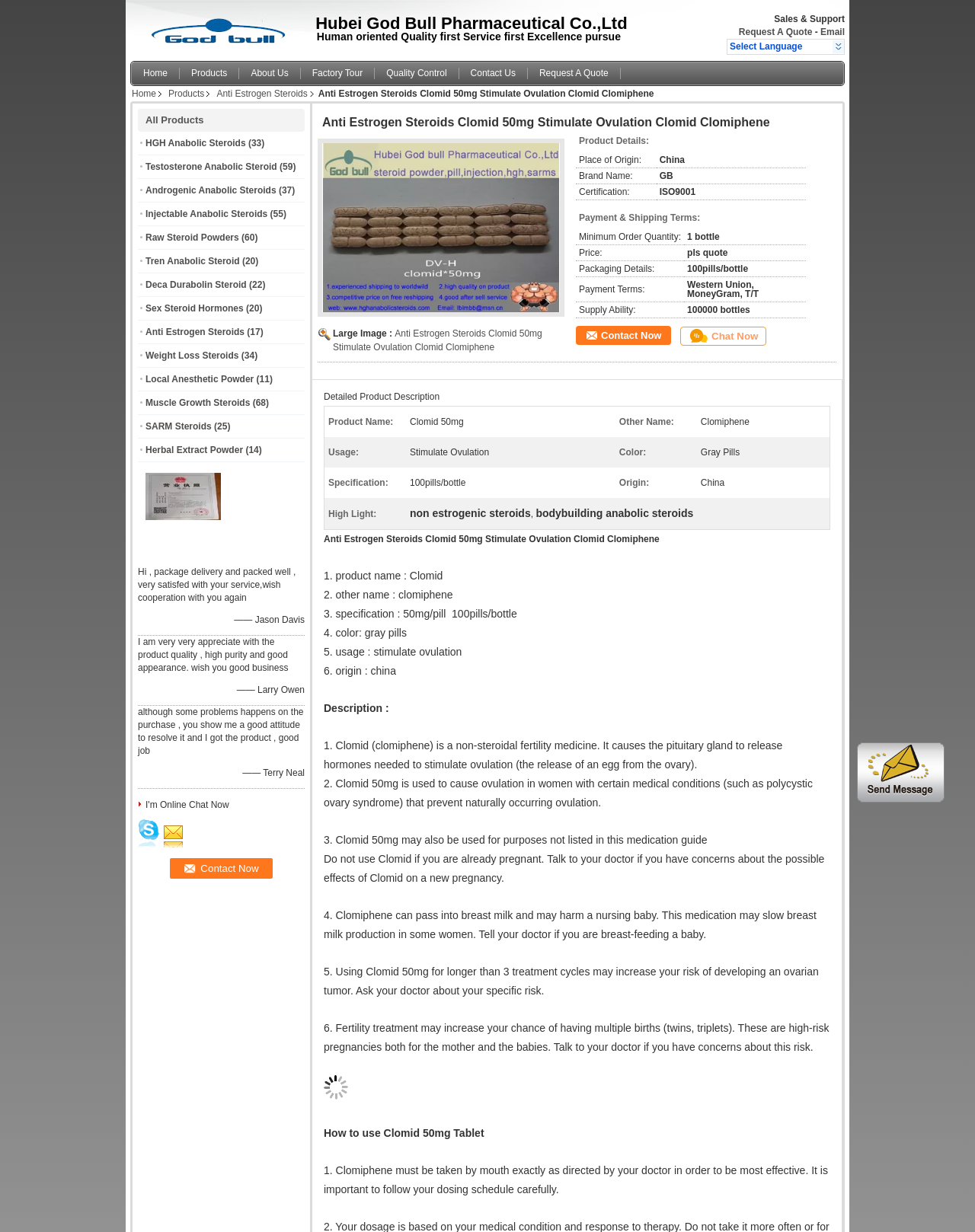Pinpoint the bounding box coordinates of the clickable area needed to execute the instruction: "Request a quote". The coordinates should be specified as four float numbers between 0 and 1, i.e., [left, top, right, bottom].

[0.758, 0.022, 0.833, 0.03]